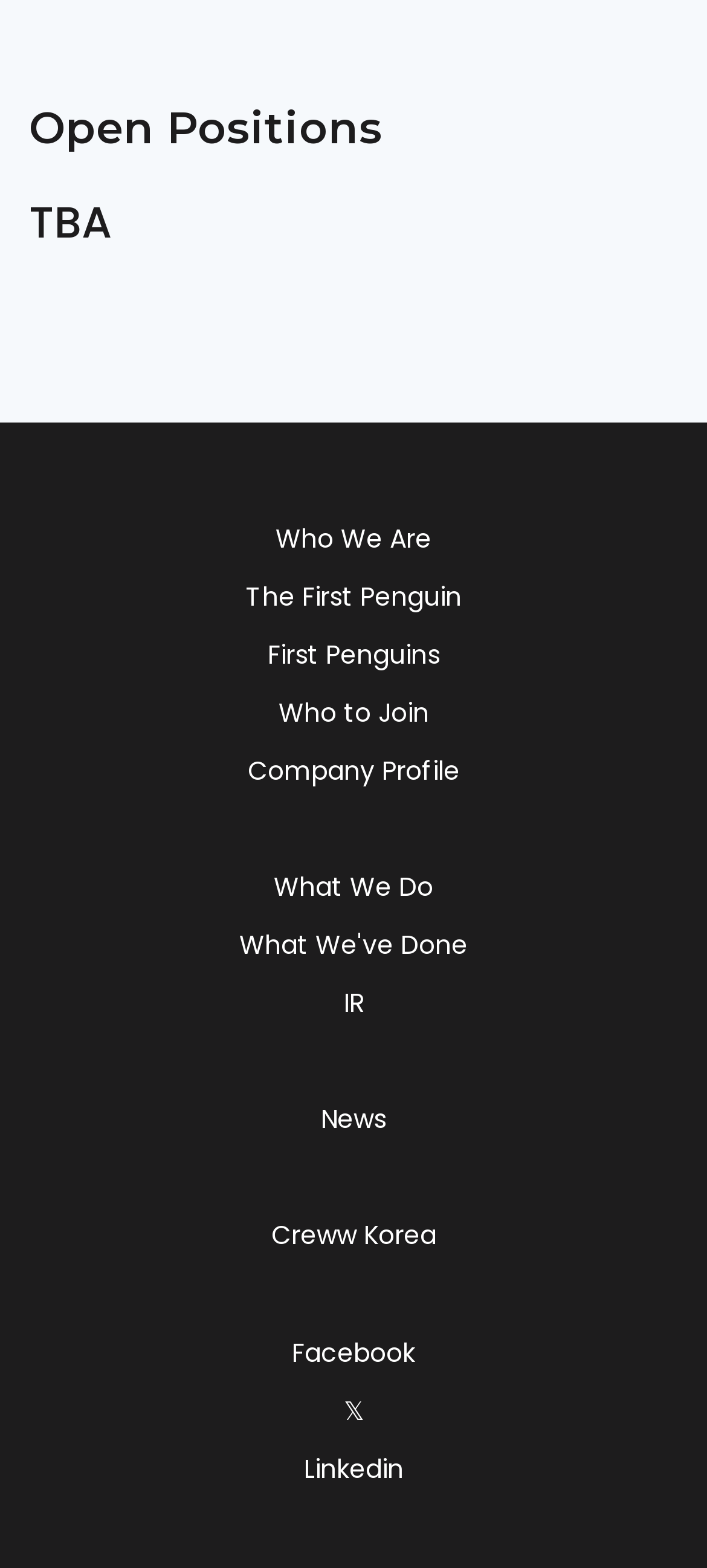How many links are there in the webpage?
Refer to the image and provide a one-word or short phrase answer.

17